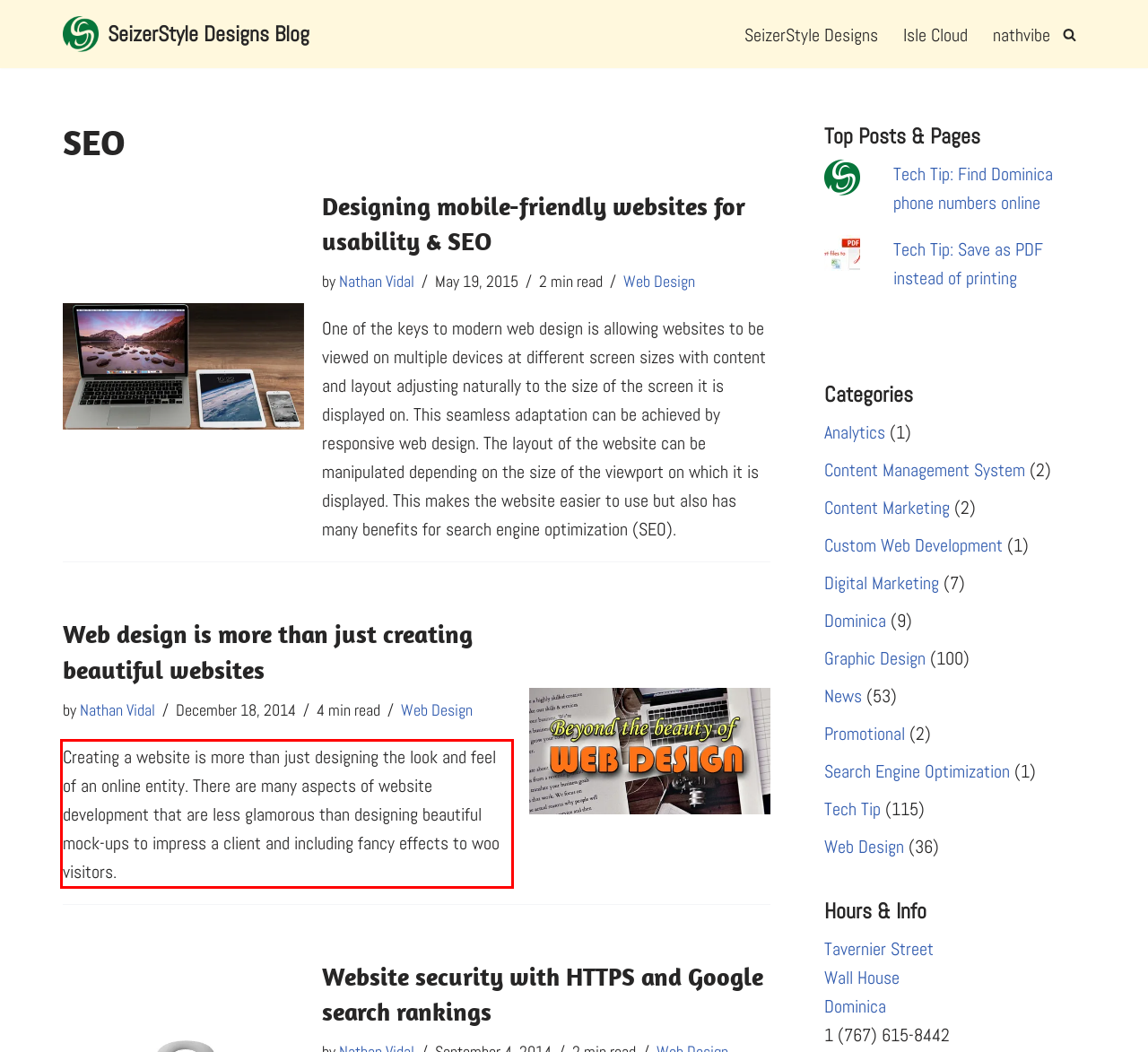Analyze the screenshot of the webpage and extract the text from the UI element that is inside the red bounding box.

Creating a website is more than just designing the look and feel of an online entity. There are many aspects of website development that are less glamorous than designing beautiful mock-ups to impress a client and including fancy effects to woo visitors.